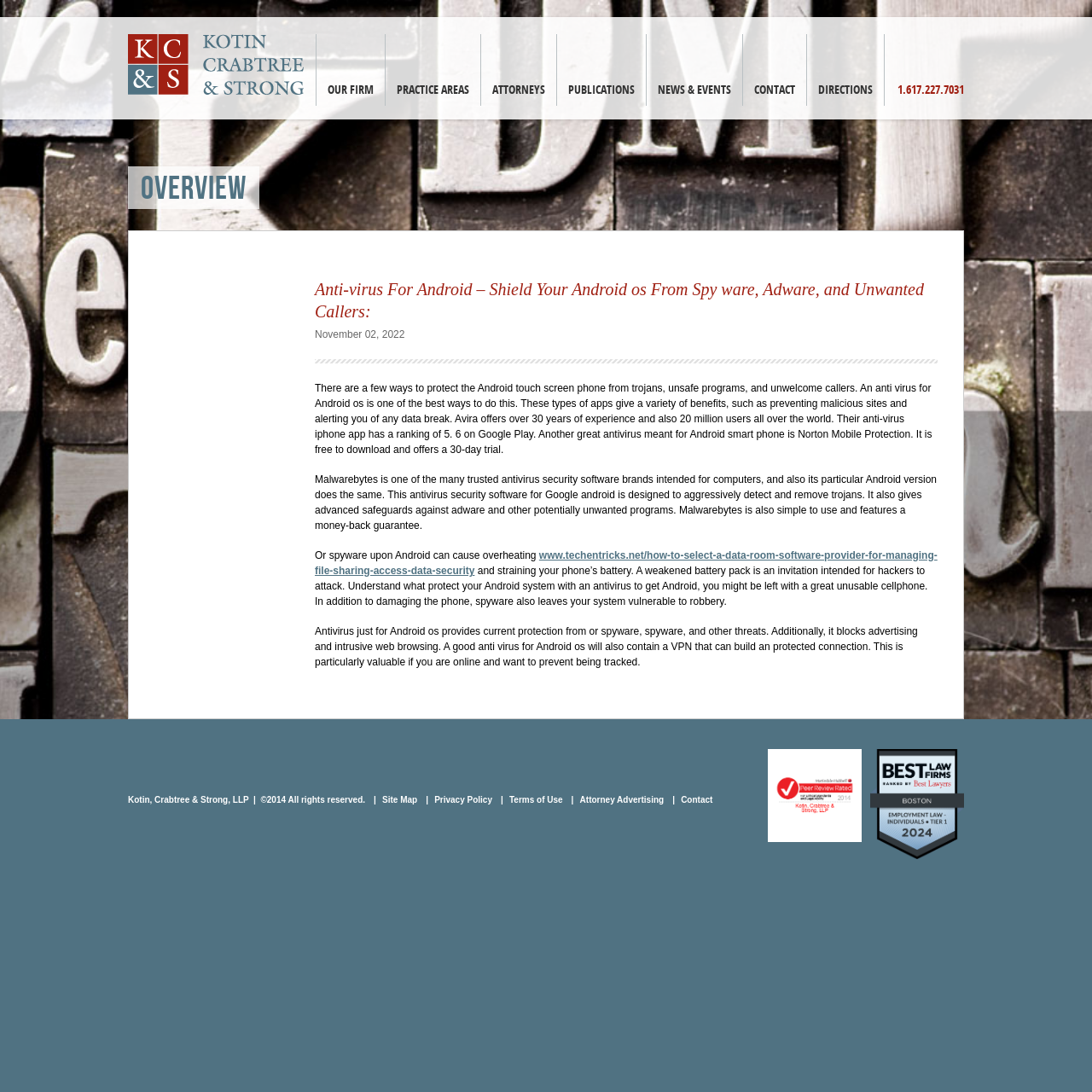Can you identify the bounding box coordinates of the clickable region needed to carry out this instruction: 'Click on 'OUR FIRM''? The coordinates should be four float numbers within the range of 0 to 1, stated as [left, top, right, bottom].

[0.29, 0.031, 0.352, 0.097]